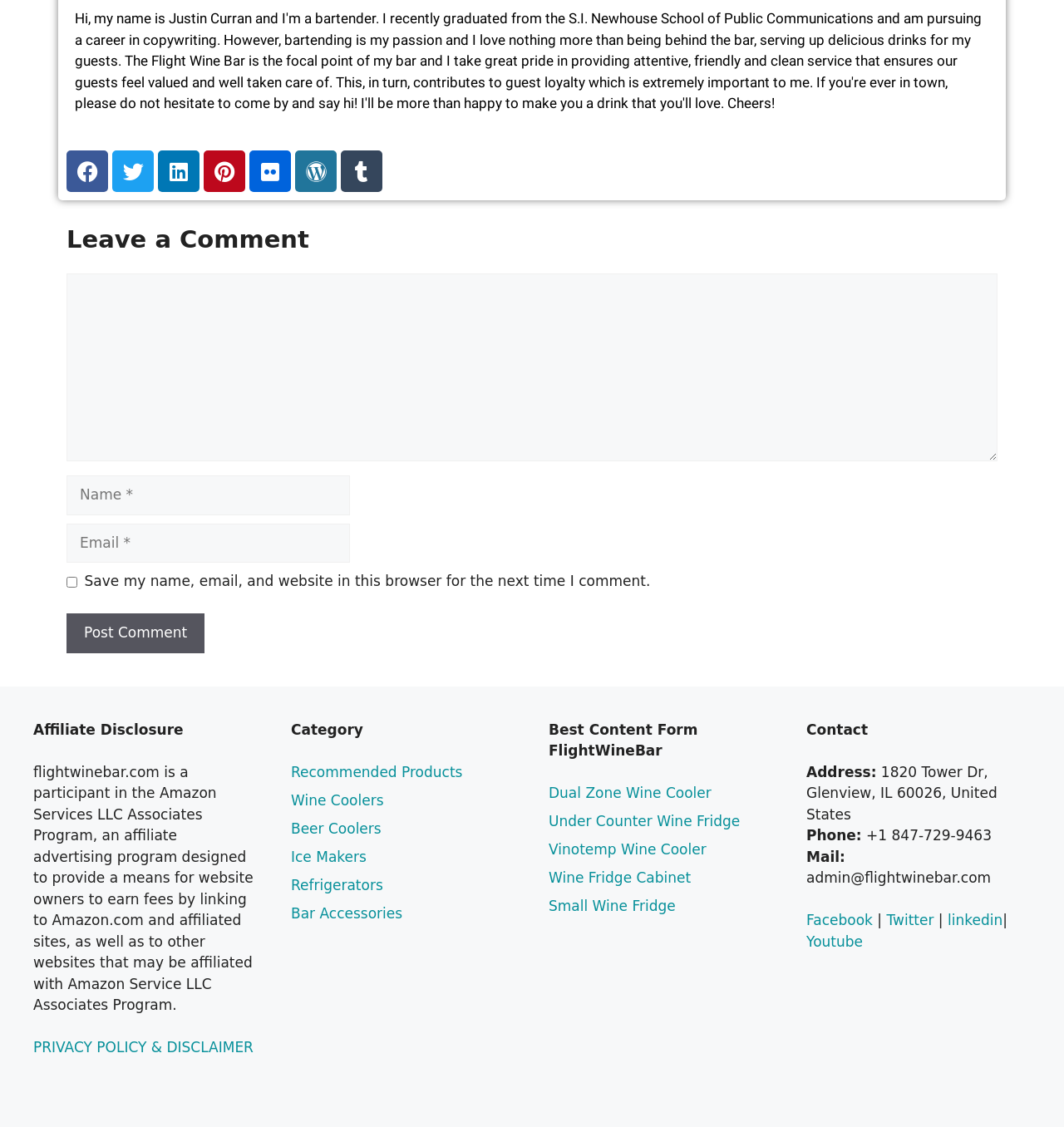Use a single word or phrase to answer the question: What is the address of Flight Wine Bar?

1820 Tower Dr, Glenview, IL 60026, United States